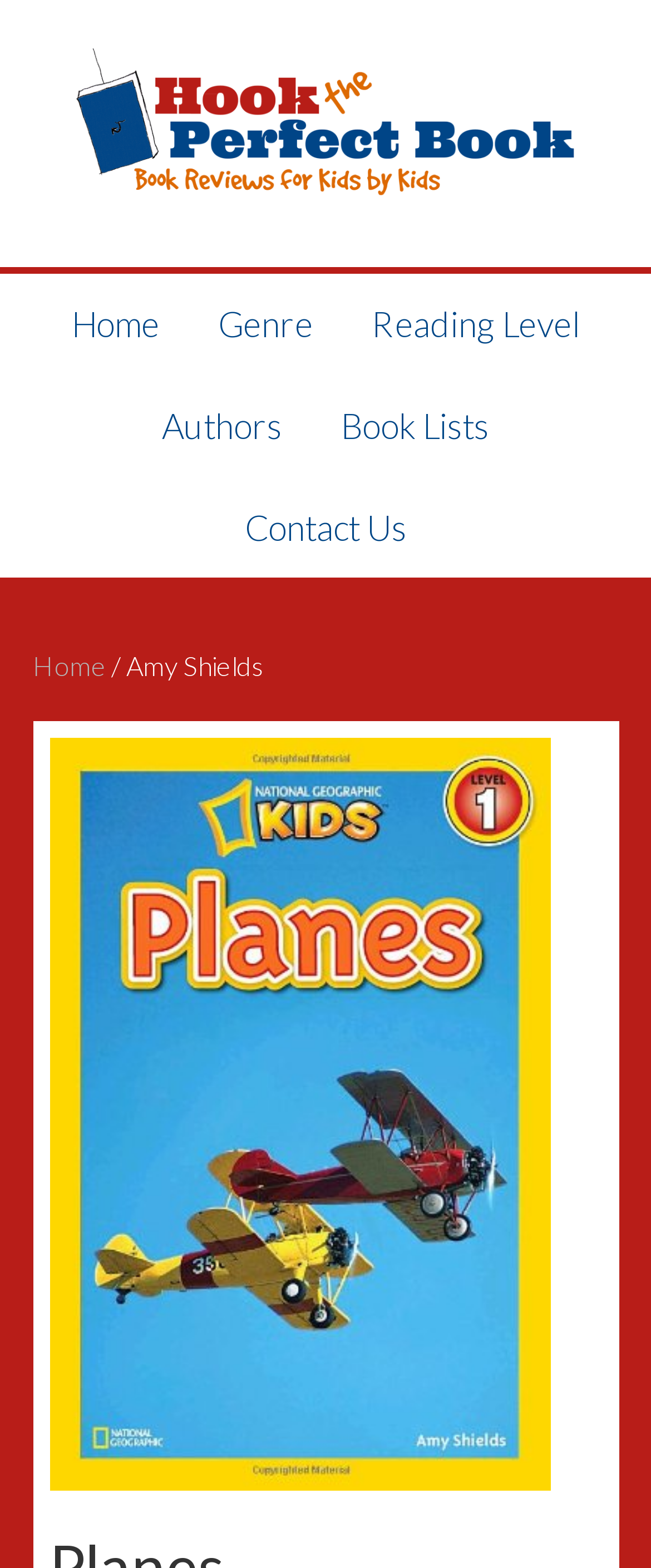What is the second link in the main navigation?
Answer the question with a thorough and detailed explanation.

By looking at the main navigation section, I can see that the second link is 'Genre'.